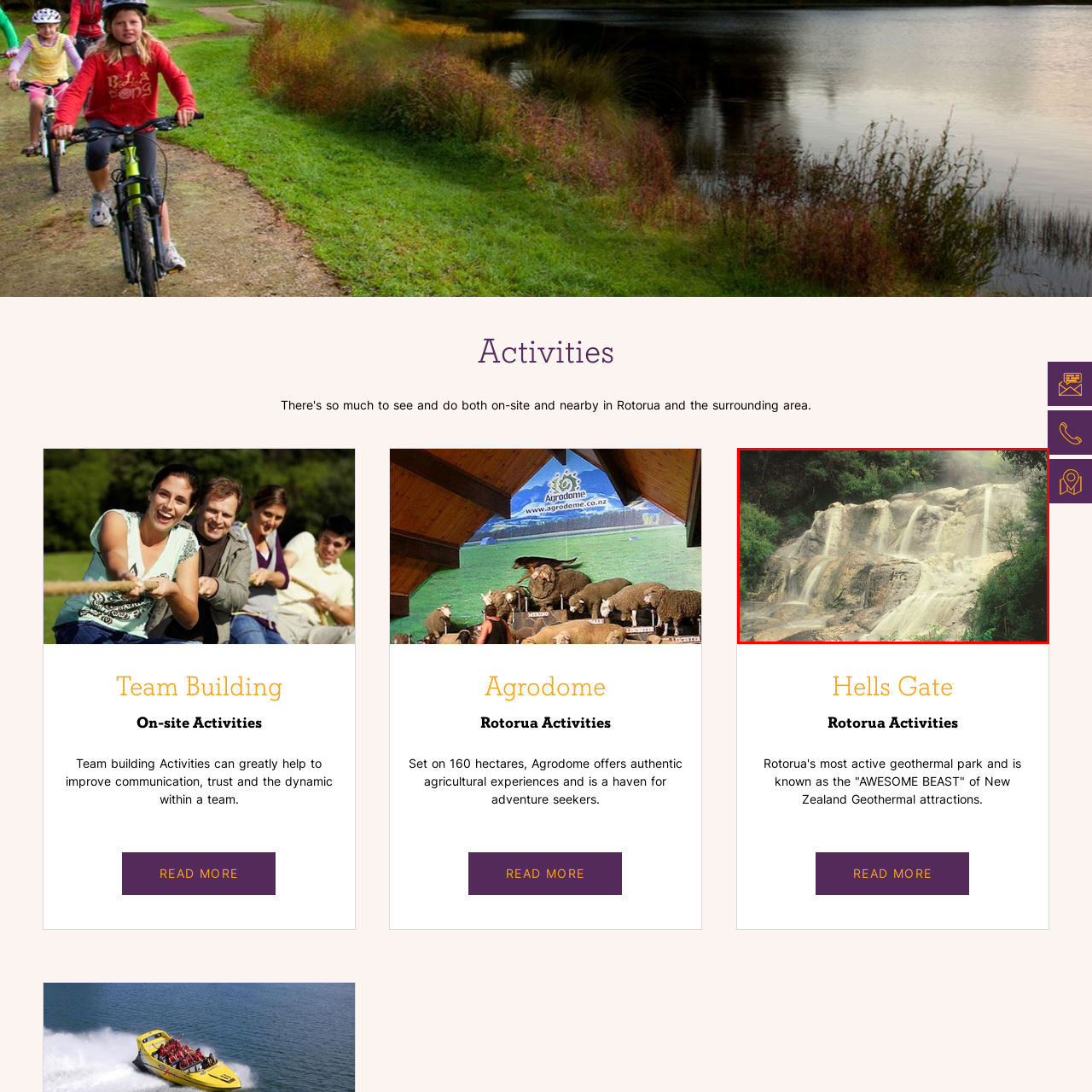Observe the image framed by the red bounding box and present a detailed answer to the following question, relying on the visual data provided: What is Hells Gate known for?

According to the caption, Hells Gate is celebrated as an essential attraction for visitors exploring Rotorua, and it is well-known for its stunning beauty, which suggests that its natural splendor is a key feature that attracts visitors.